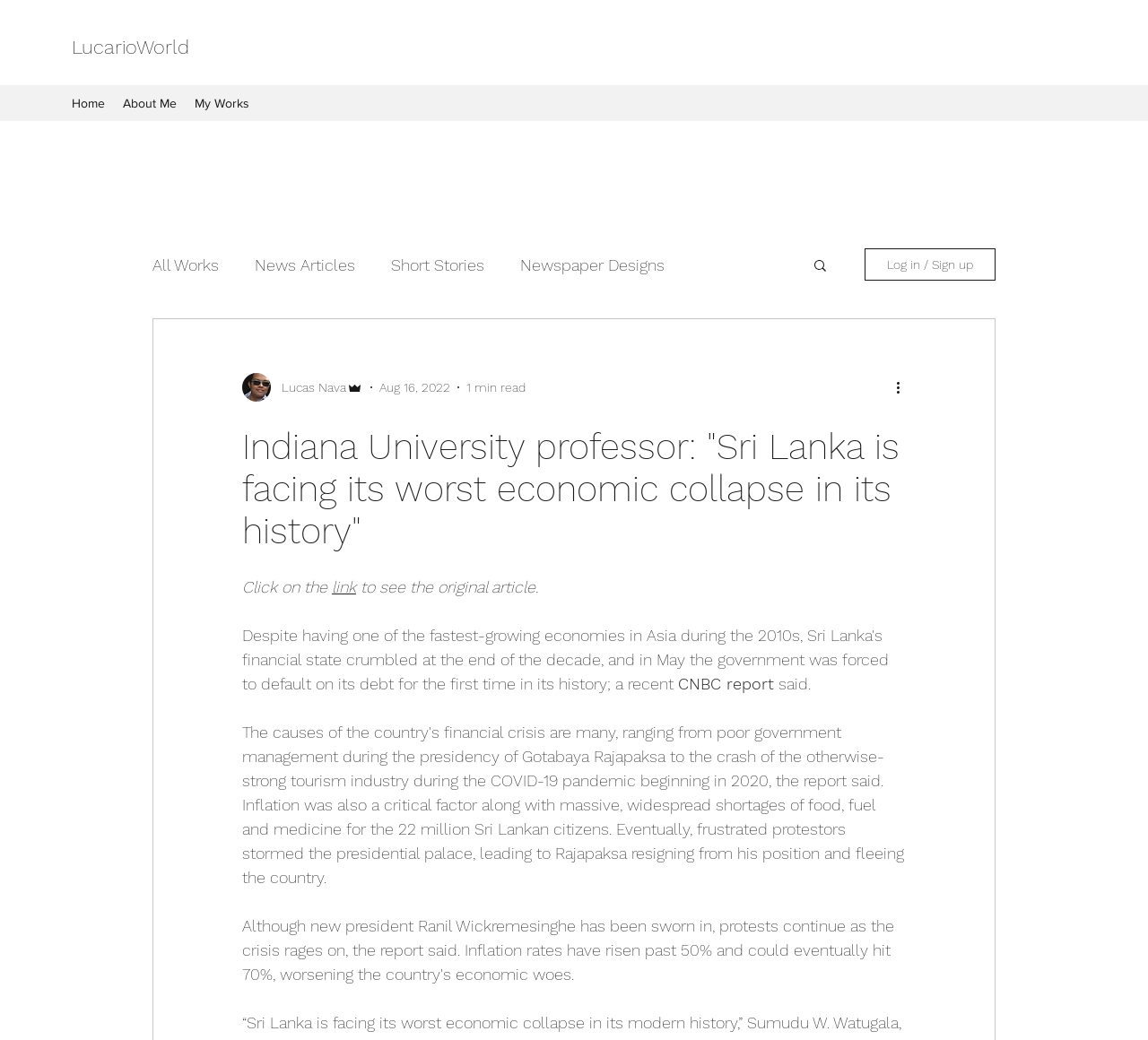Please identify the bounding box coordinates of the element on the webpage that should be clicked to follow this instruction: "read more about the article". The bounding box coordinates should be given as four float numbers between 0 and 1, formatted as [left, top, right, bottom].

[0.778, 0.362, 0.797, 0.383]